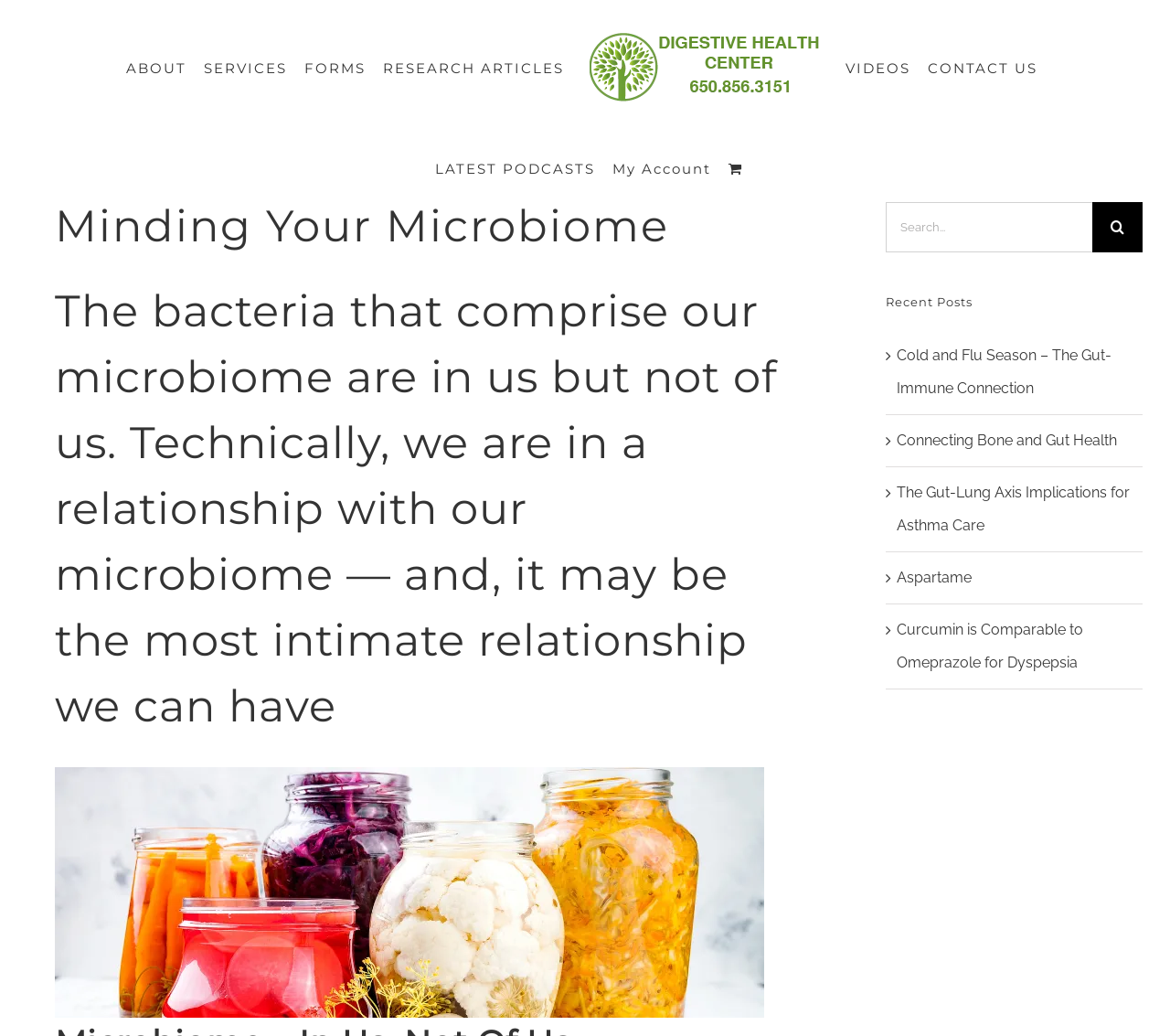Extract the bounding box coordinates of the UI element described by: "SERVICES". The coordinates should include four float numbers ranging from 0 to 1, e.g., [left, top, right, bottom].

[0.174, 0.033, 0.245, 0.098]